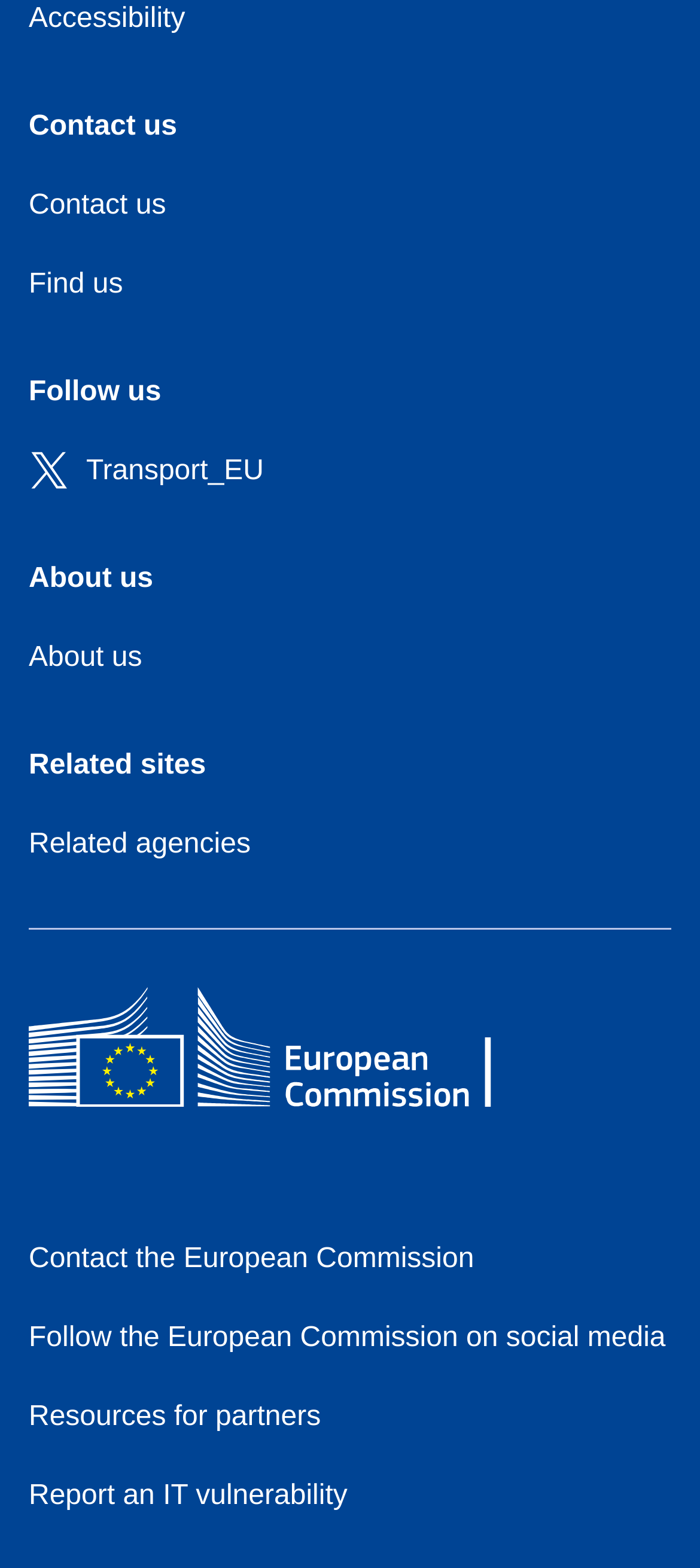What is the last link in the webpage?
By examining the image, provide a one-word or phrase answer.

Report an IT vulnerability